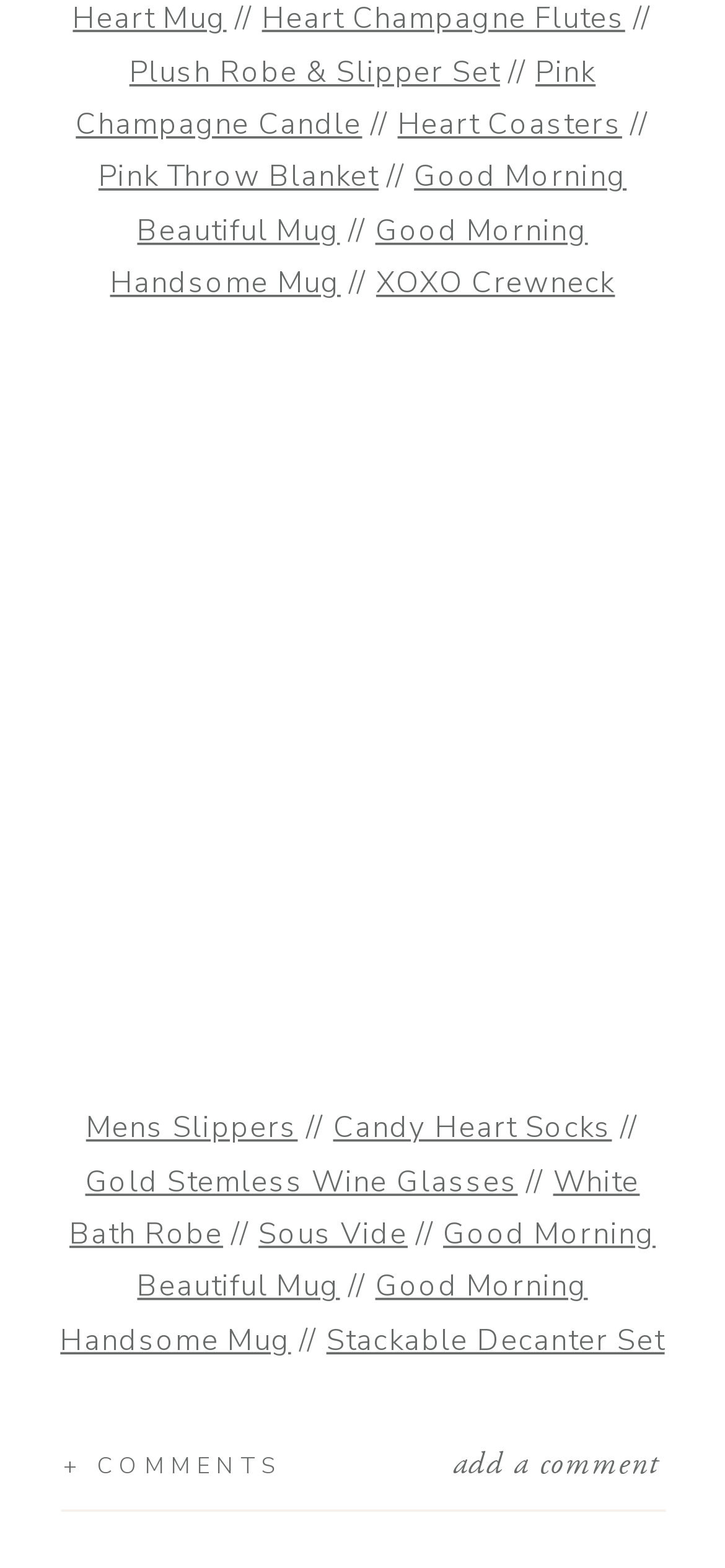Identify the bounding box coordinates of the area that should be clicked in order to complete the given instruction: "Add a comment". The bounding box coordinates should be four float numbers between 0 and 1, i.e., [left, top, right, bottom].

[0.475, 0.921, 0.909, 0.952]